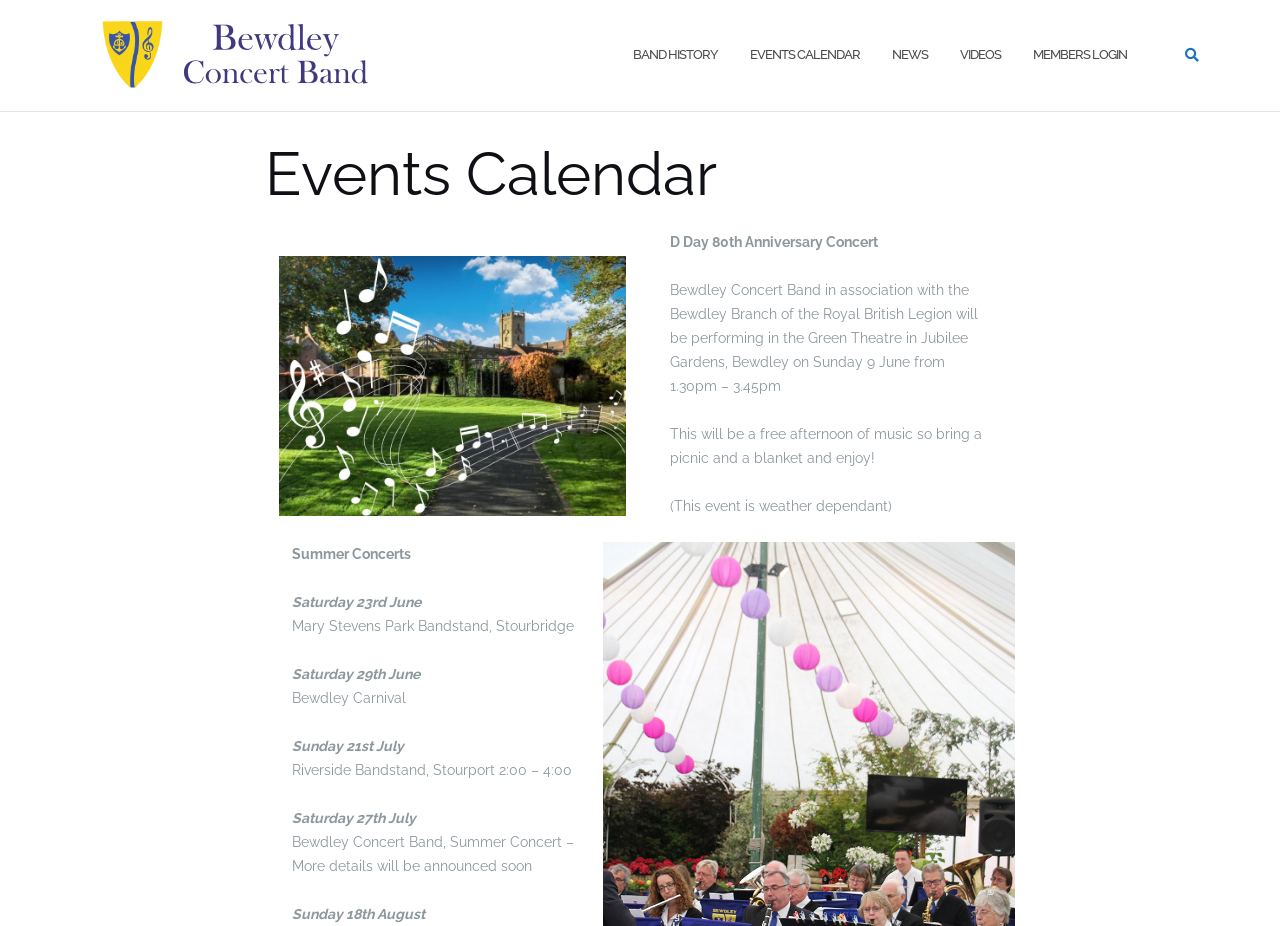Locate the UI element described by Enid's Emporium in the provided webpage screenshot. Return the bounding box coordinates in the format (top-left x, top-left y, bottom-right x, bottom-right y), ensuring all values are between 0 and 1.

None